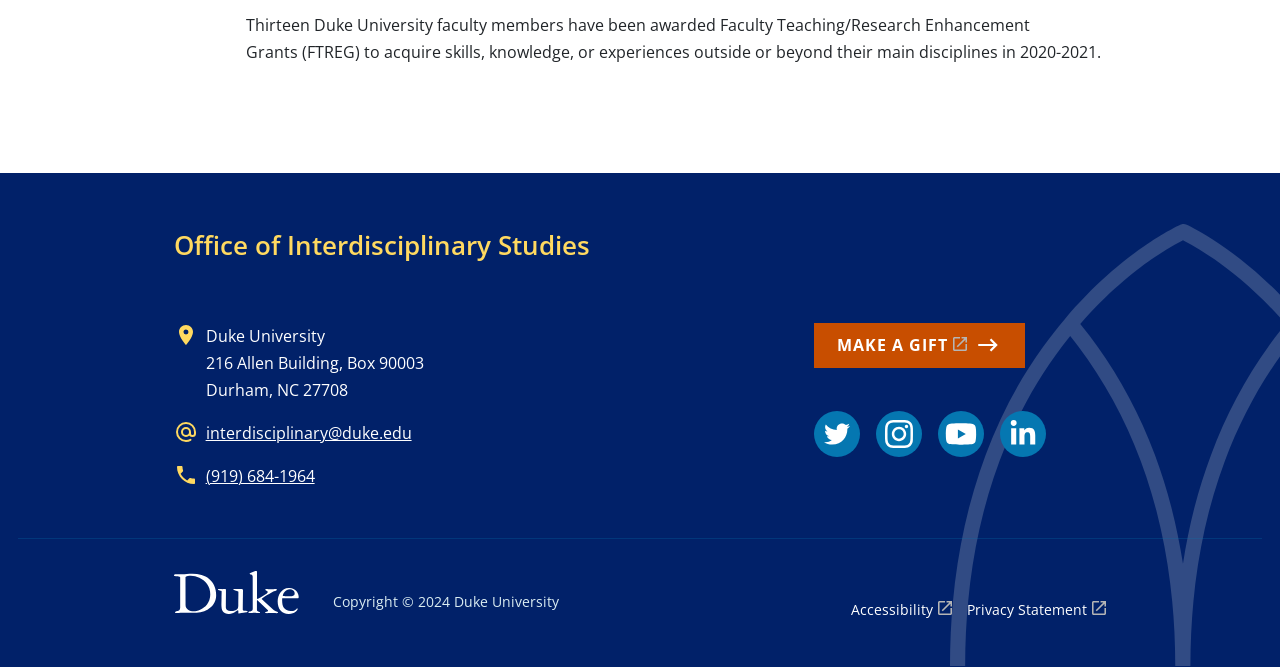Please answer the following question using a single word or phrase: 
What is the name of the university?

Duke University